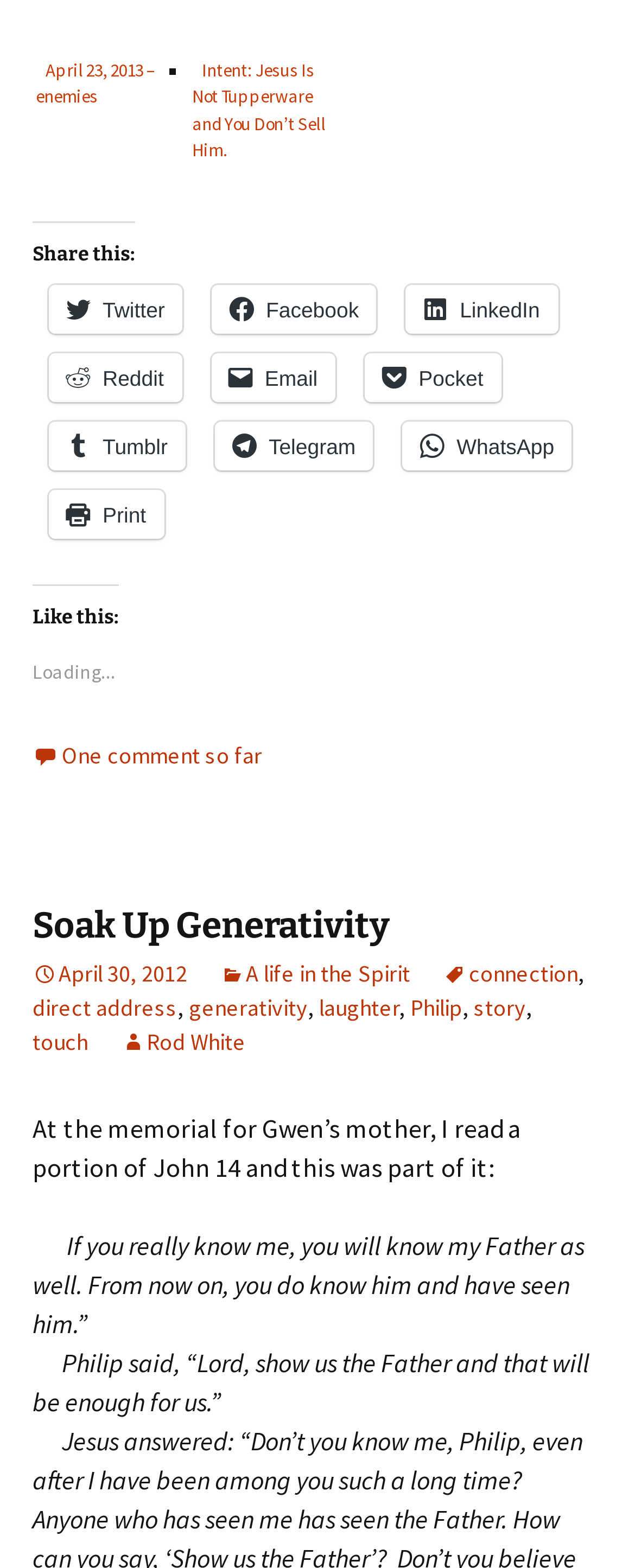Give a one-word or short phrase answer to the question: 
What is the date of the blog post?

April 30, 2012